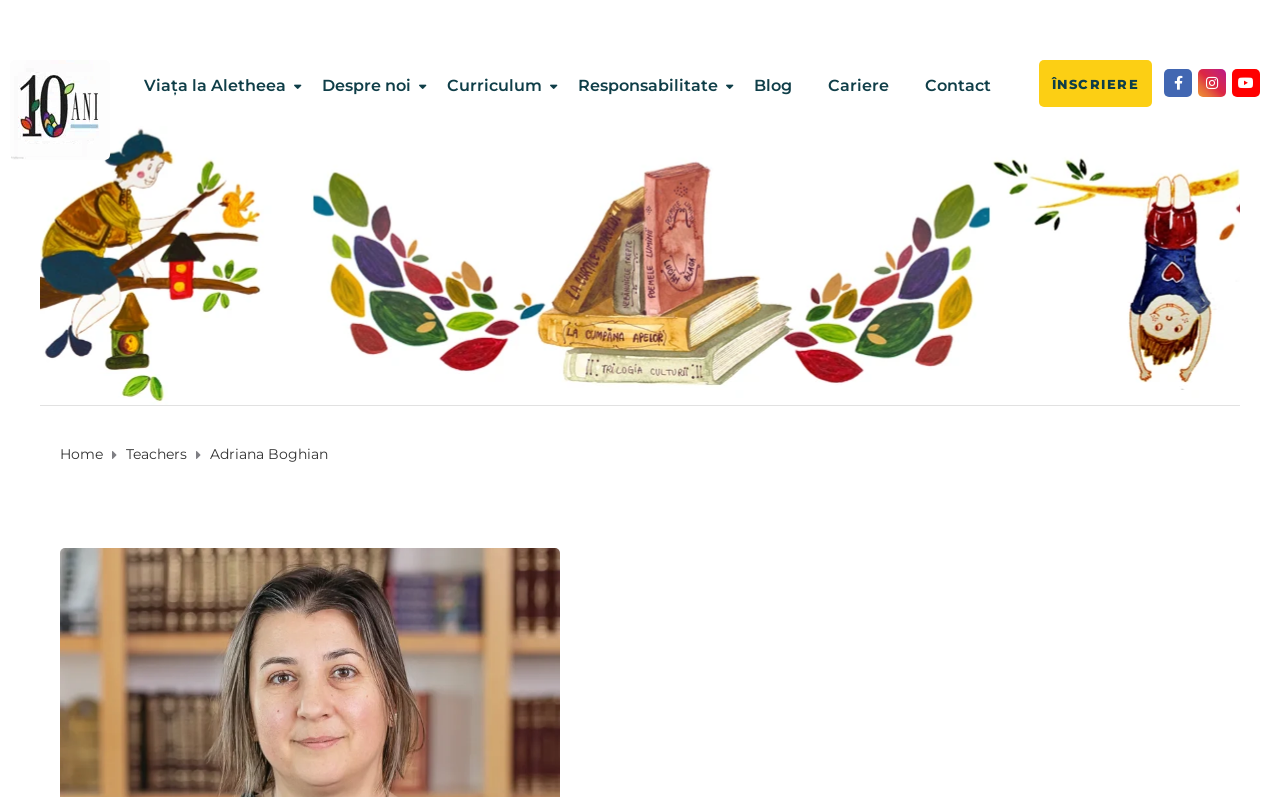What is the name of the English teacher?
Observe the image and answer the question with a one-word or short phrase response.

Adriana Boghian